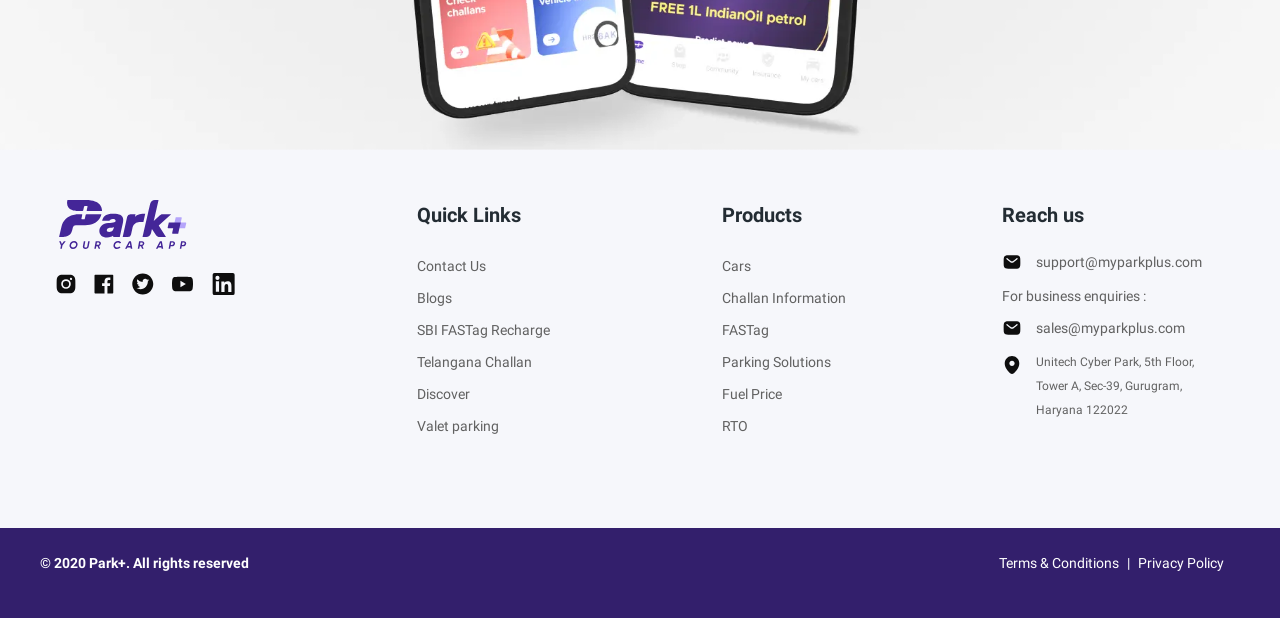Predict the bounding box of the UI element that fits this description: "aria-label="Instagram Handle"".

[0.044, 0.443, 0.059, 0.482]